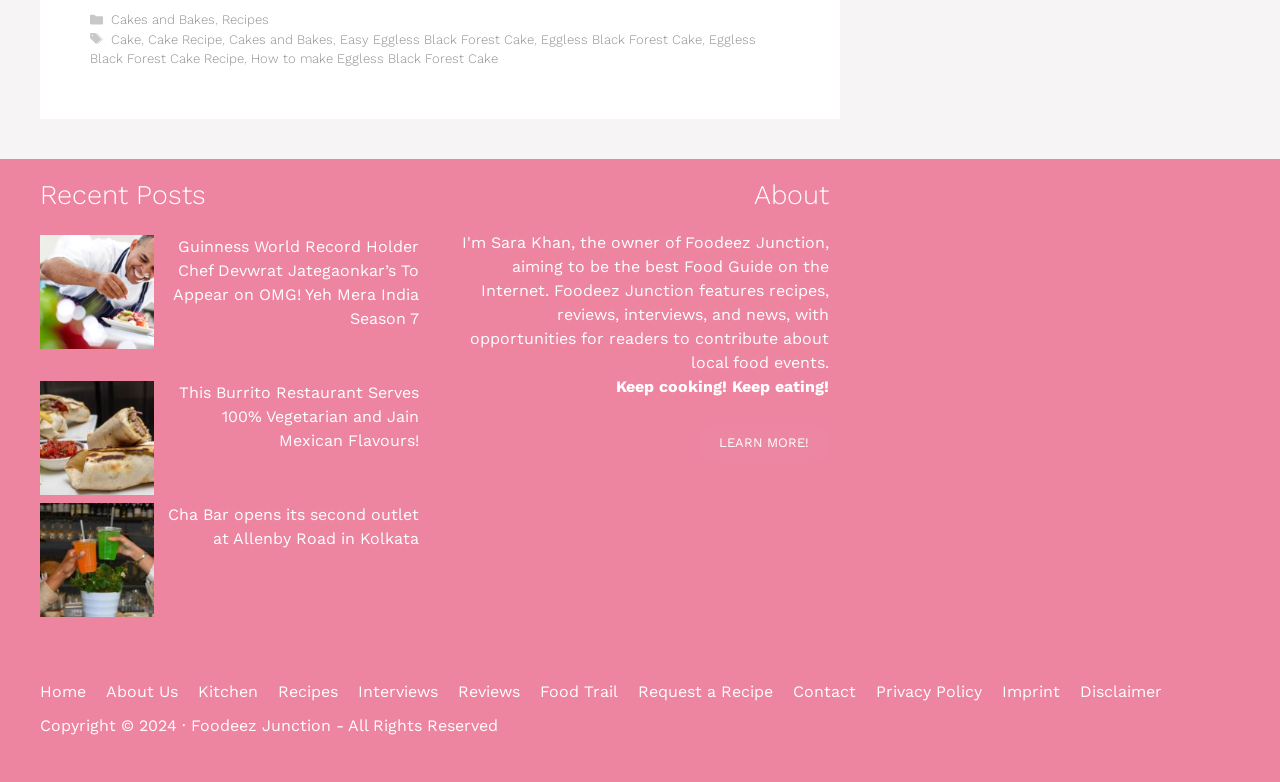Determine the bounding box for the UI element that matches this description: "Cakes and Bakes".

[0.179, 0.041, 0.26, 0.06]